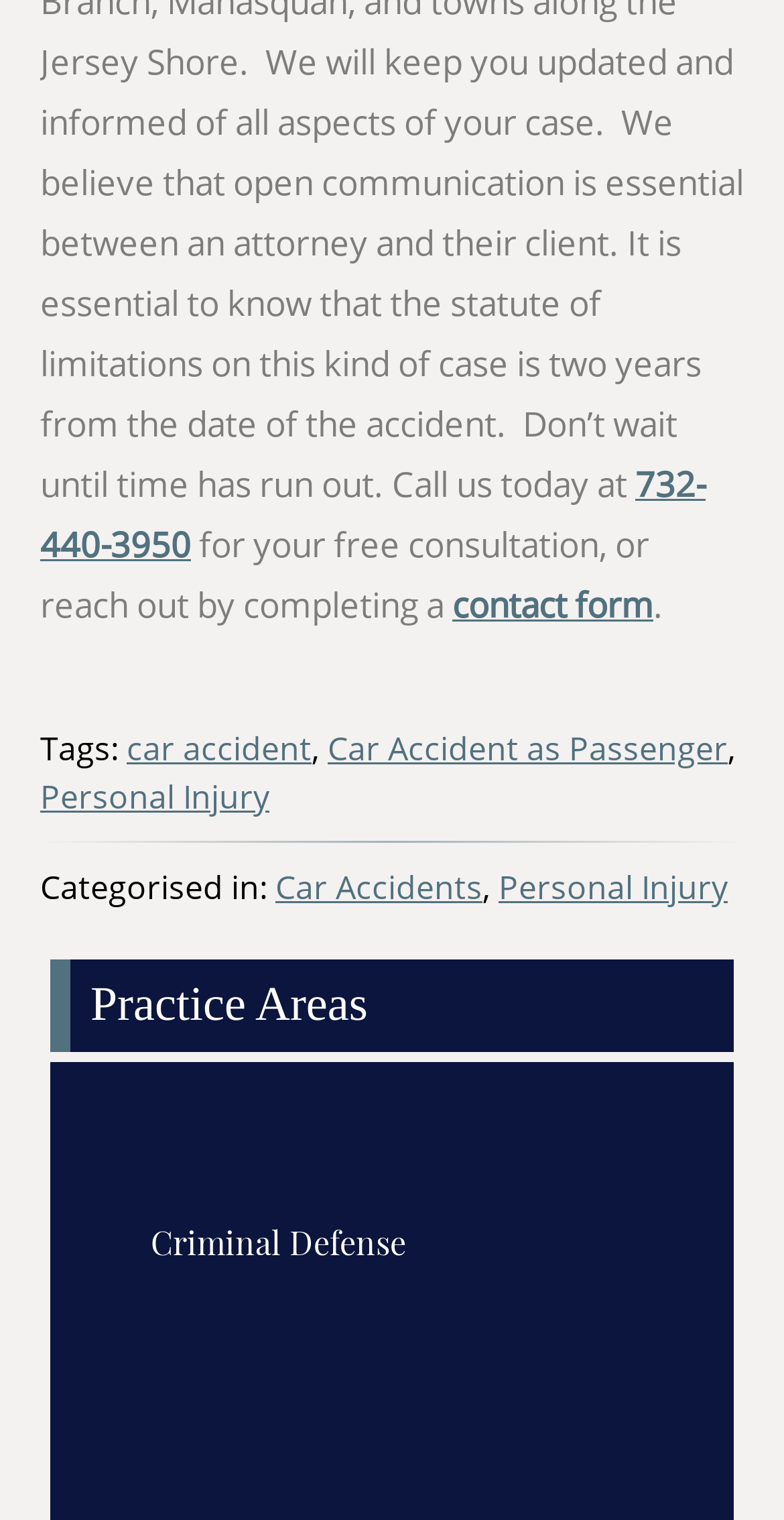What is the topic of the current webpage?
Using the visual information, answer the question in a single word or phrase.

Car Accident